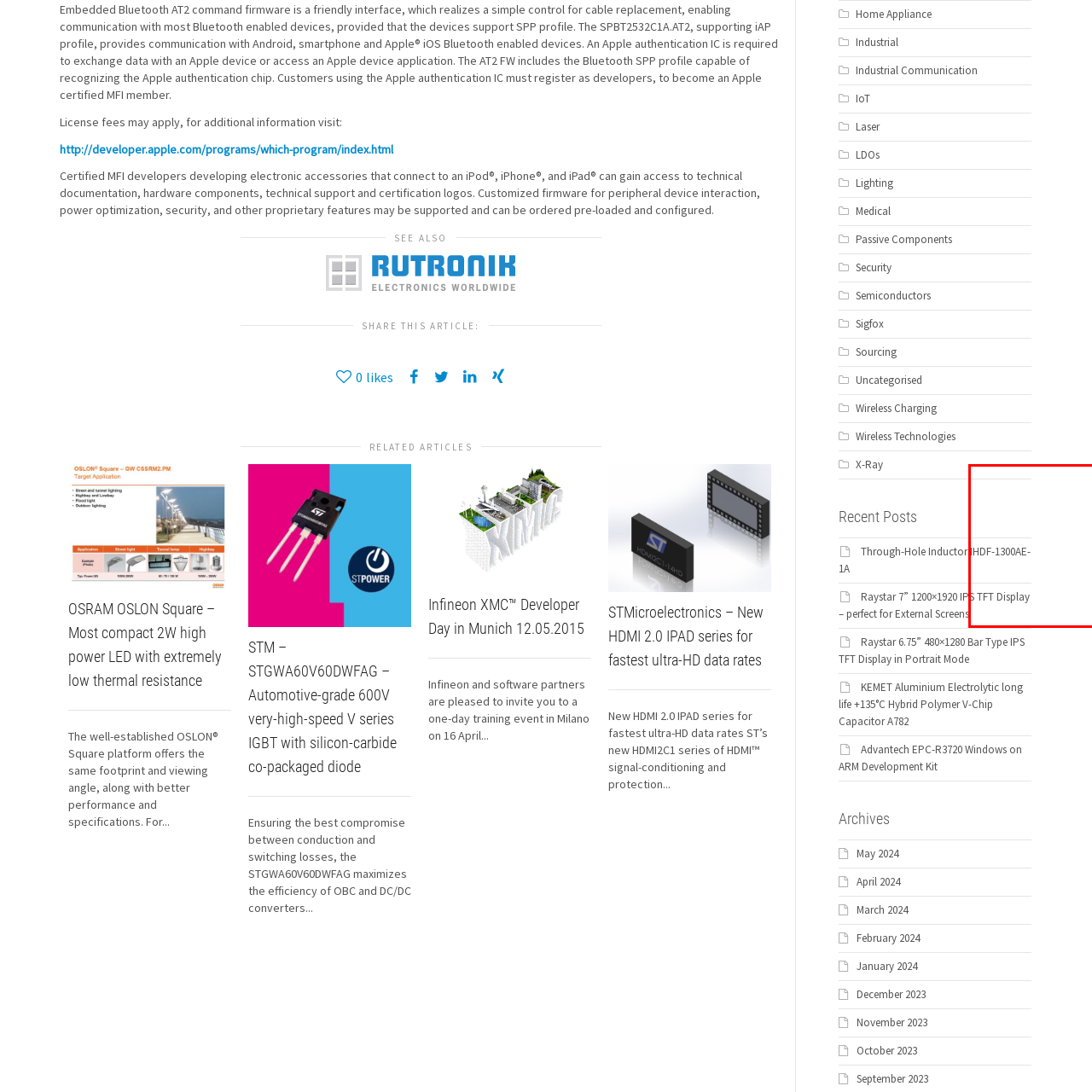What is the possible application of the component?
Inspect the image area outlined by the red bounding box and deliver a detailed response to the question, based on the elements you observe.

The caption states that the component is designed for enhancing electrical performance in various applications, including those within the realm of current stabilization or filtering in electronic circuits, implying that one of the possible applications of the component is current stabilization or filtering.